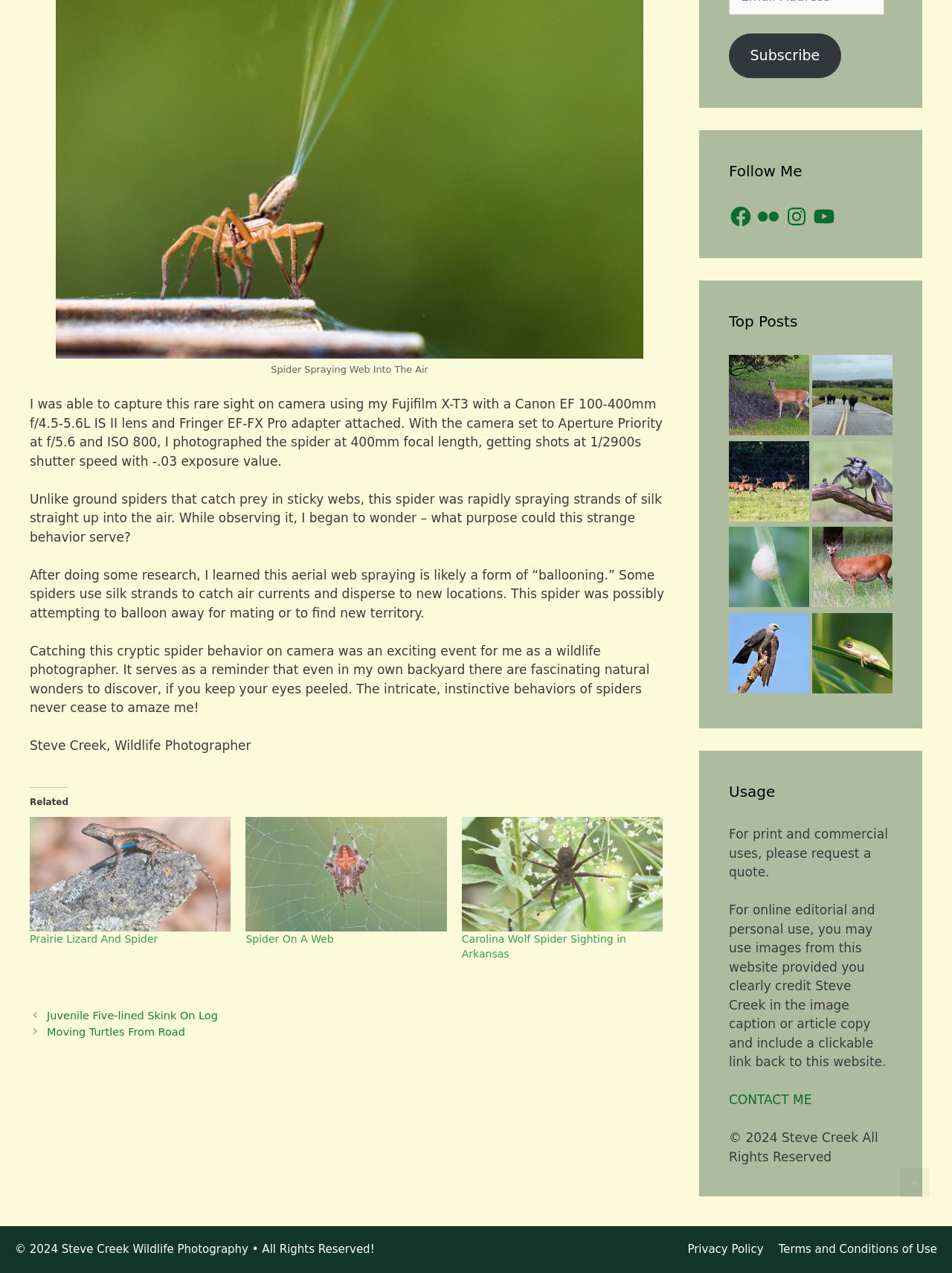Given the webpage screenshot and the description, determine the bounding box coordinates (top-left x, top-left y, bottom-right x, bottom-right y) that define the location of the UI element matching this description: Moving Turtles From Road

[0.049, 0.806, 0.194, 0.815]